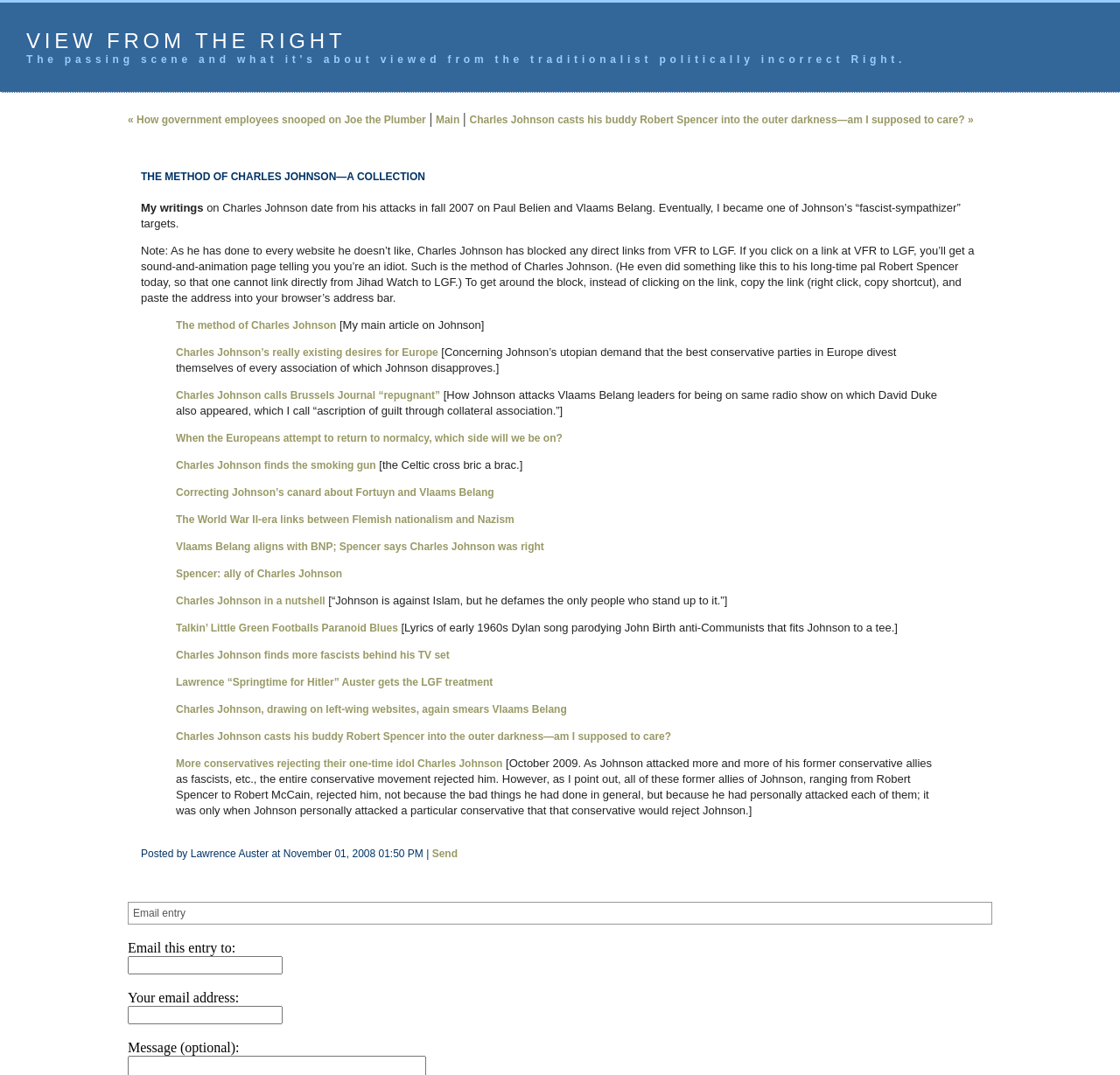Provide the bounding box coordinates of the HTML element this sentence describes: "View from the Right". The bounding box coordinates consist of four float numbers between 0 and 1, i.e., [left, top, right, bottom].

[0.023, 0.027, 0.309, 0.049]